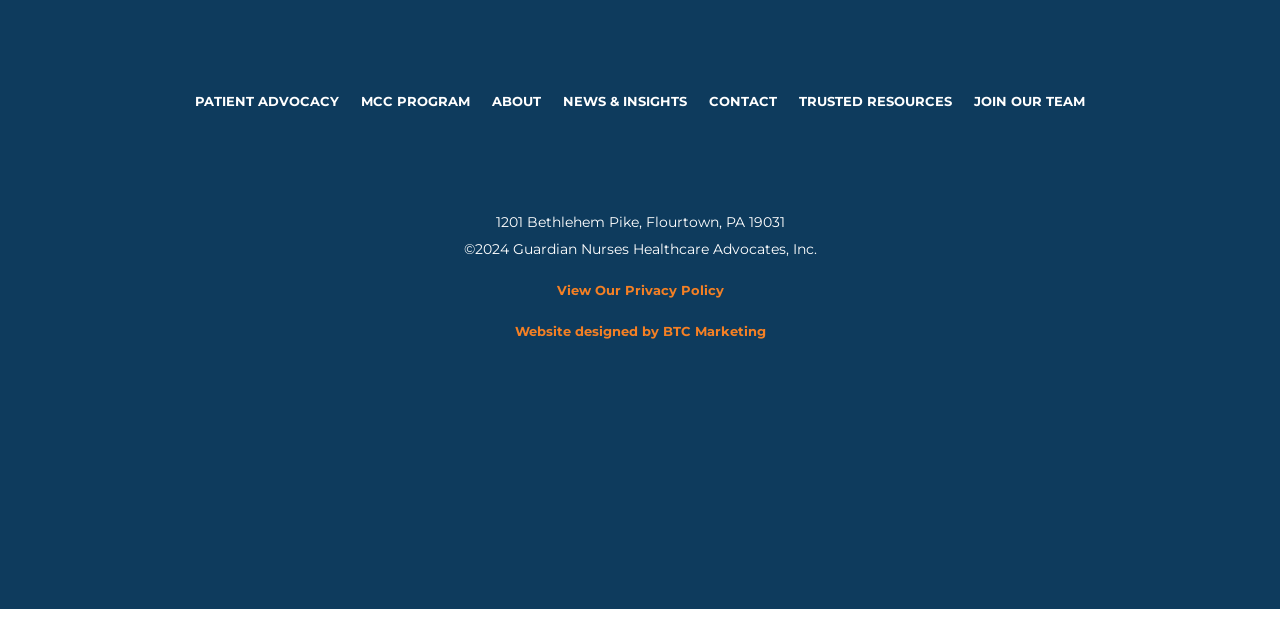Determine the bounding box coordinates for the clickable element required to fulfill the instruction: "Check TRUSTED RESOURCES". Provide the coordinates as four float numbers between 0 and 1, i.e., [left, top, right, bottom].

[0.624, 0.151, 0.744, 0.186]